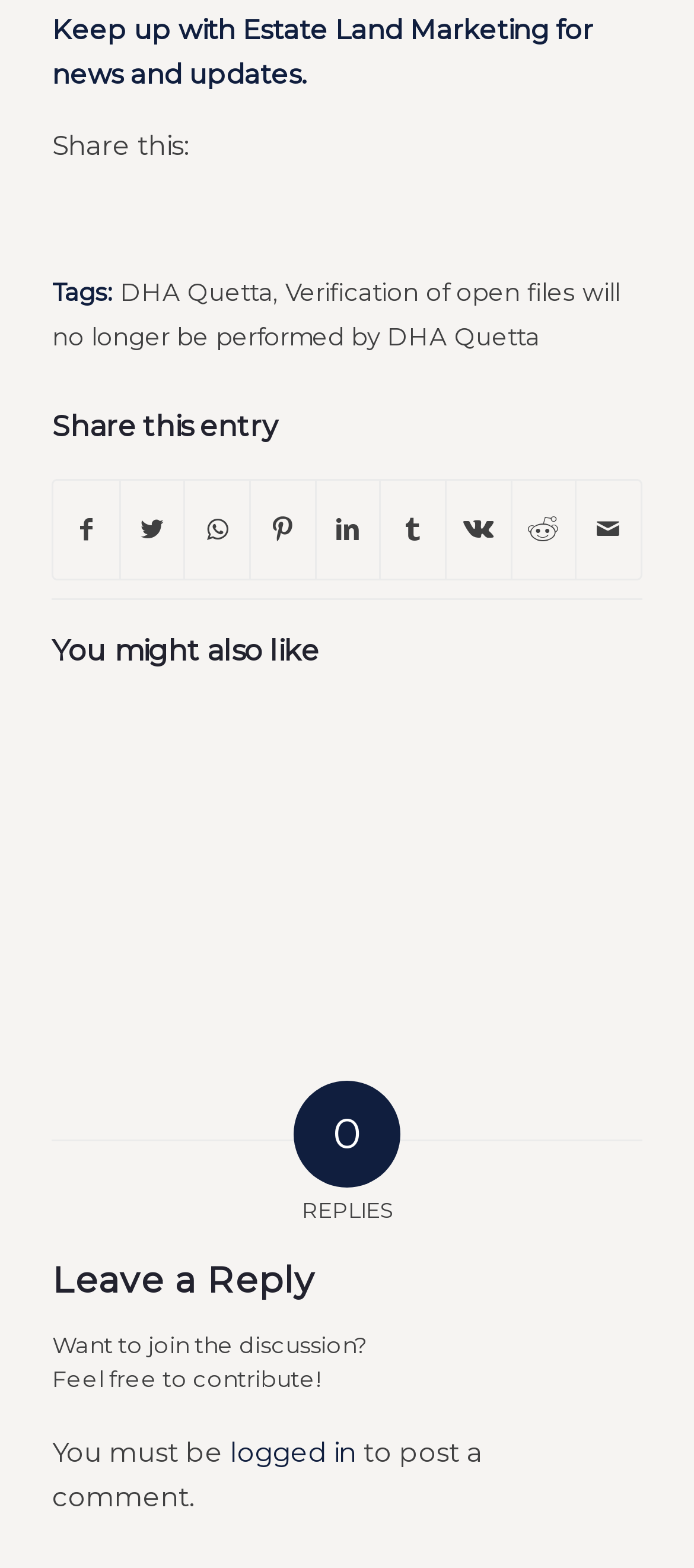Return the bounding box coordinates of the UI element that corresponds to this description: "DHA Quetta". The coordinates must be given as four float numbers in the range of 0 and 1, [left, top, right, bottom].

[0.172, 0.177, 0.393, 0.195]